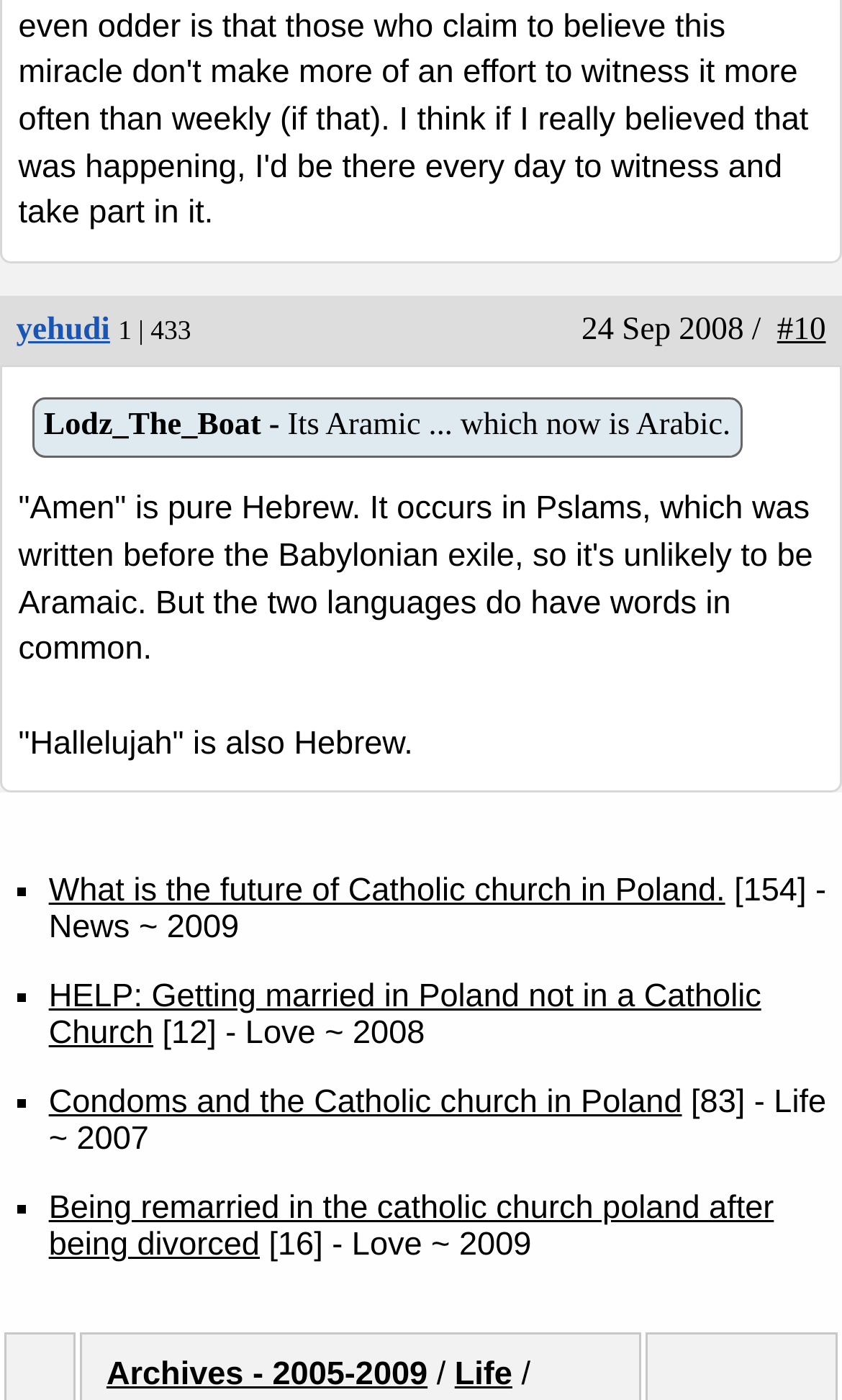How many posts are in the first thread?
From the image, provide a succinct answer in one word or a short phrase.

433